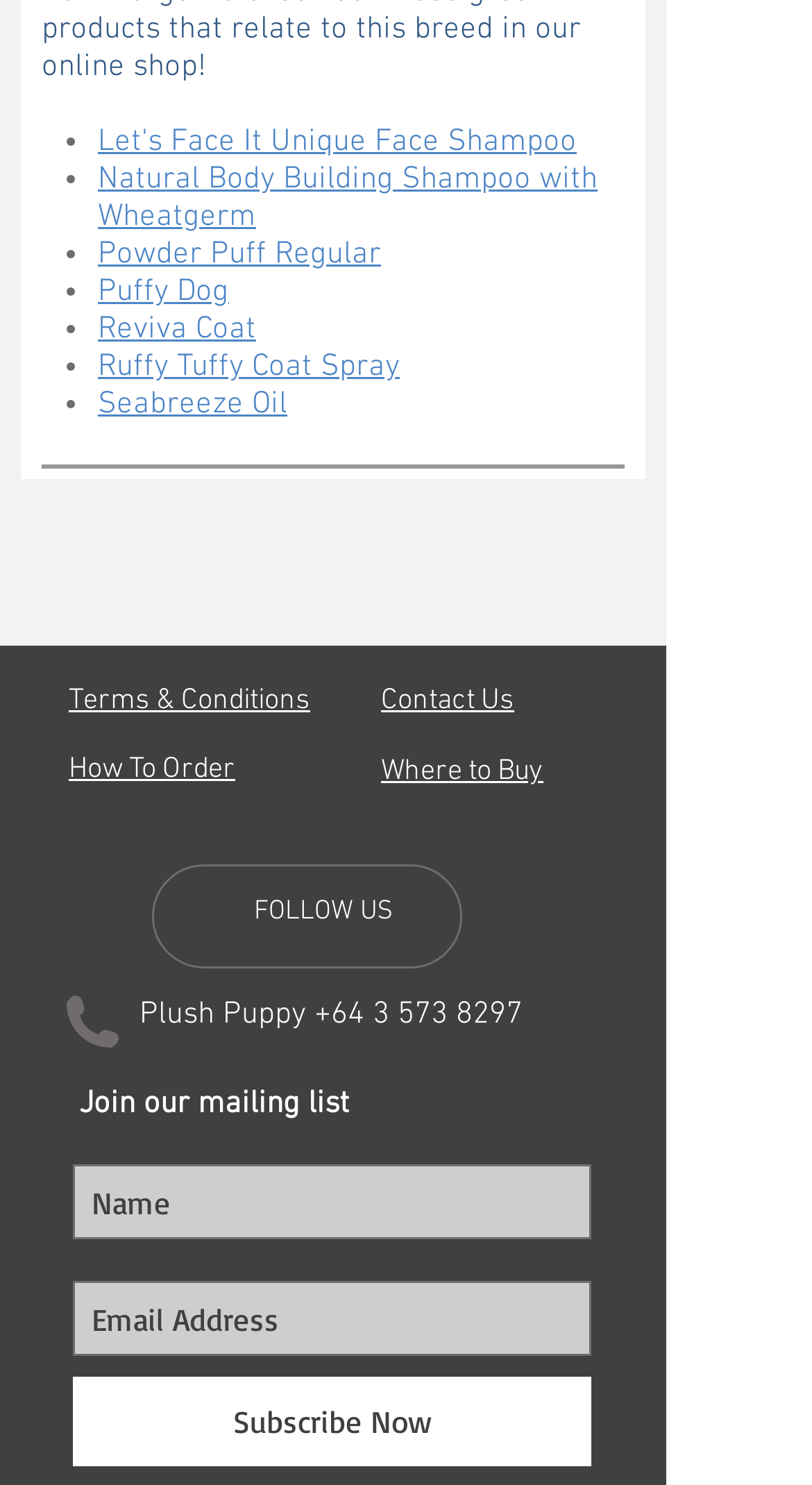Please find the bounding box coordinates for the clickable element needed to perform this instruction: "Get started for free".

None